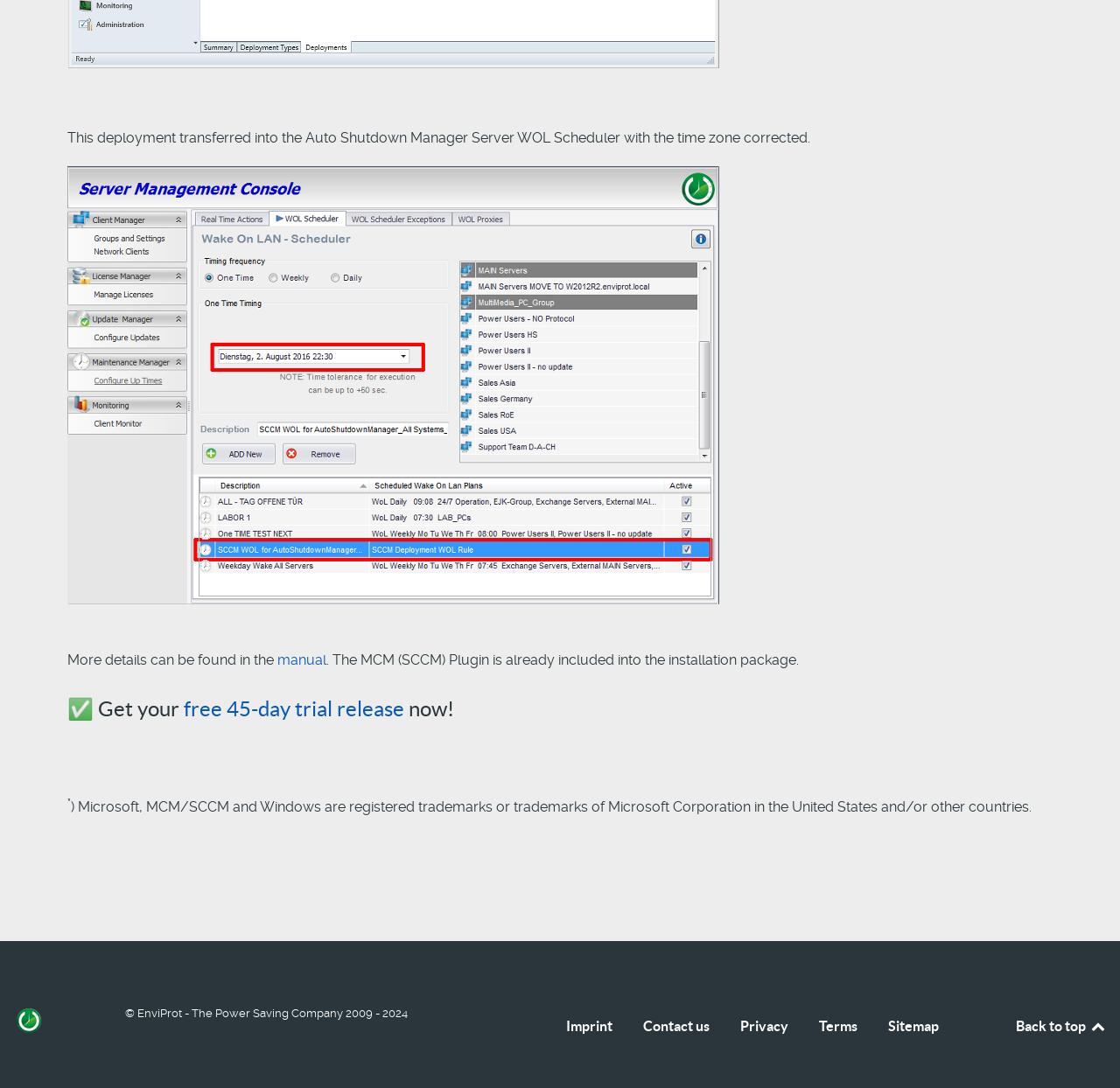What is the purpose of the MCM plugin?
Please give a detailed and elaborate answer to the question.

I found the information about the MCM plugin in the text 'The MCM (SCCM) Plugin is already included into the installation package.' which suggests that the plugin is already part of the installation package and does not need to be installed separately.